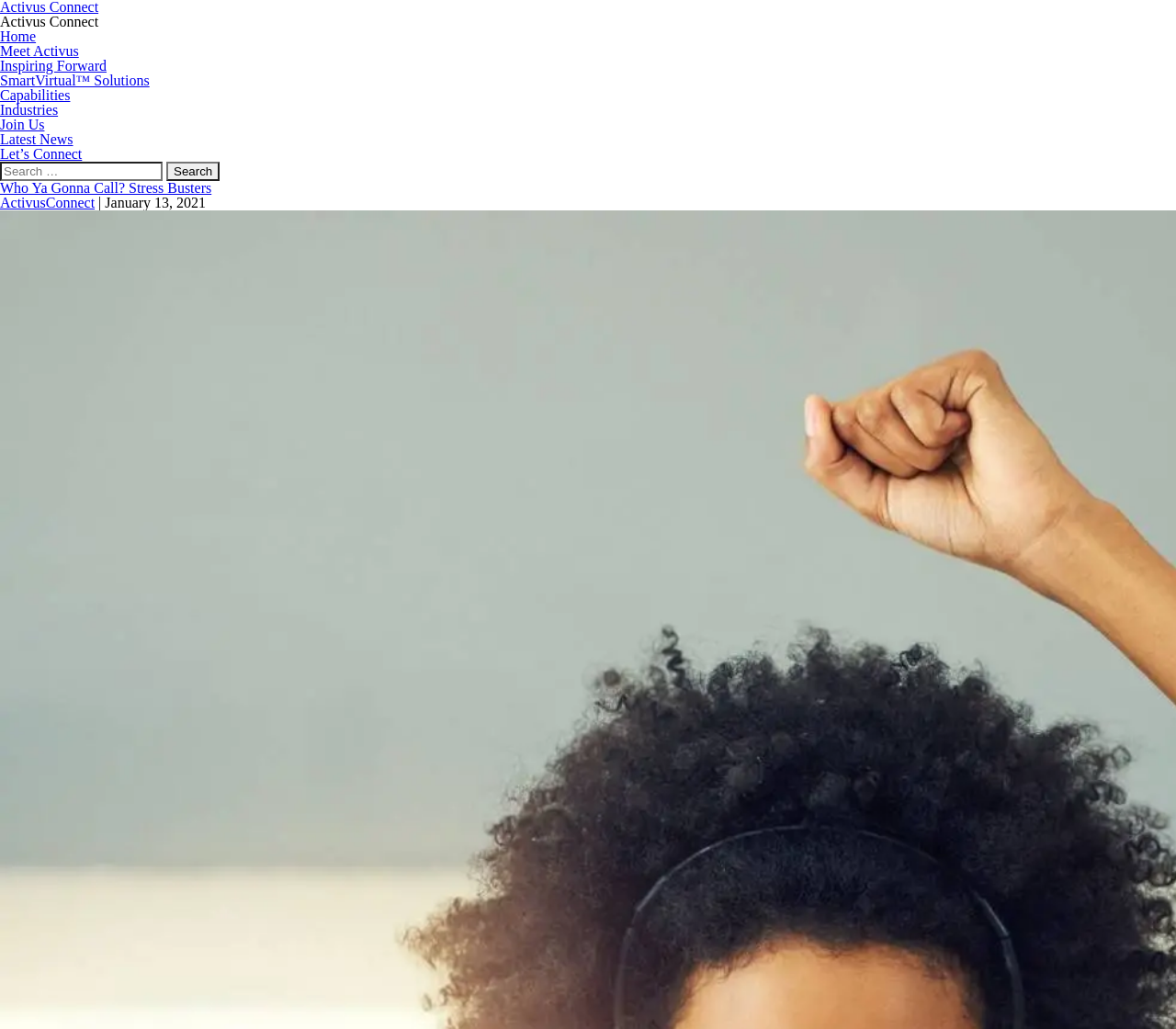Extract the bounding box coordinates for the UI element described by the text: "SmartVirtual™ Solutions". The coordinates should be in the form of [left, top, right, bottom] with values between 0 and 1.

[0.0, 0.071, 0.127, 0.086]